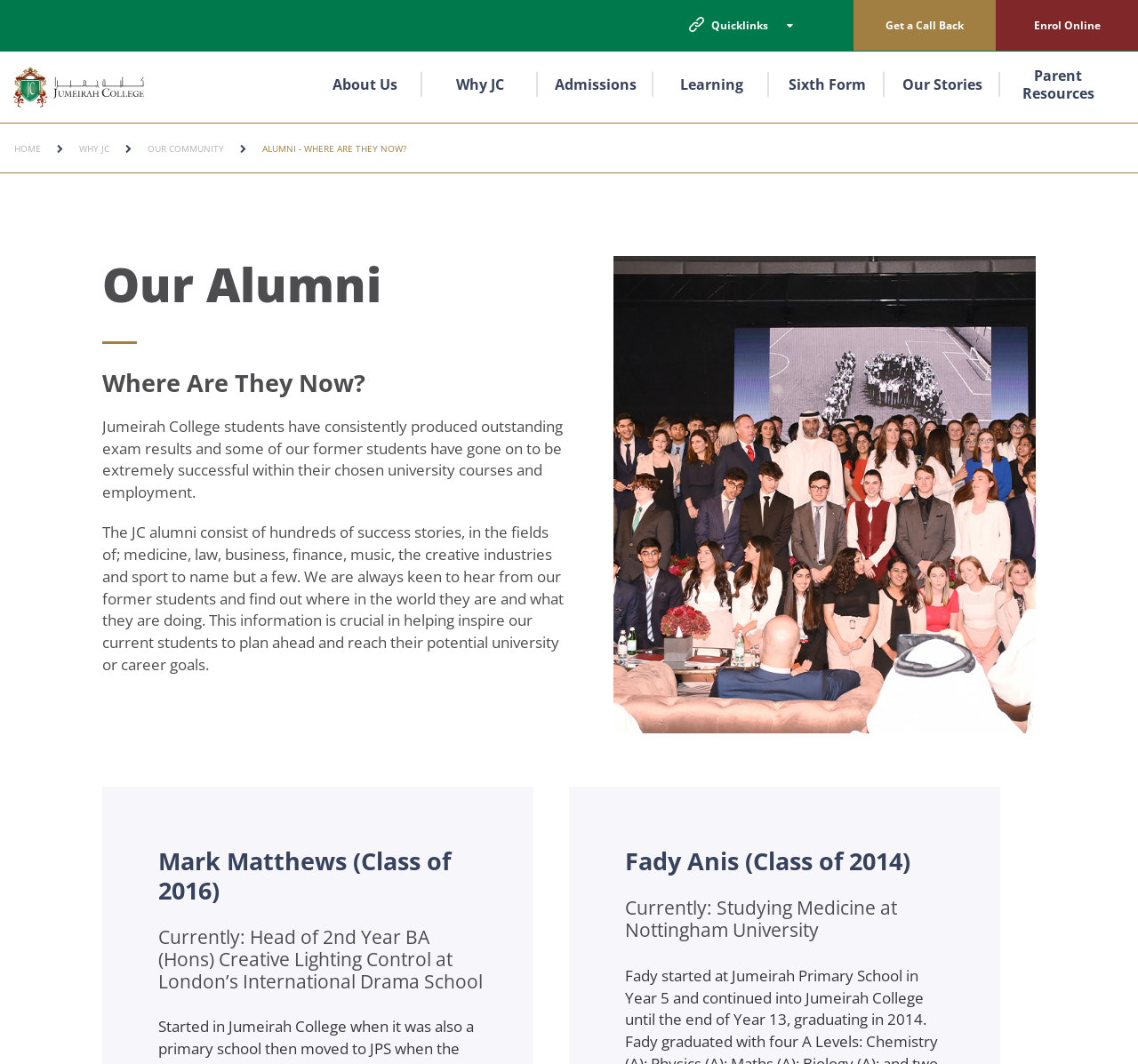Please mark the bounding box coordinates of the area that should be clicked to carry out the instruction: "Go to Enrol Online".

[0.875, 0.0, 1.0, 0.048]